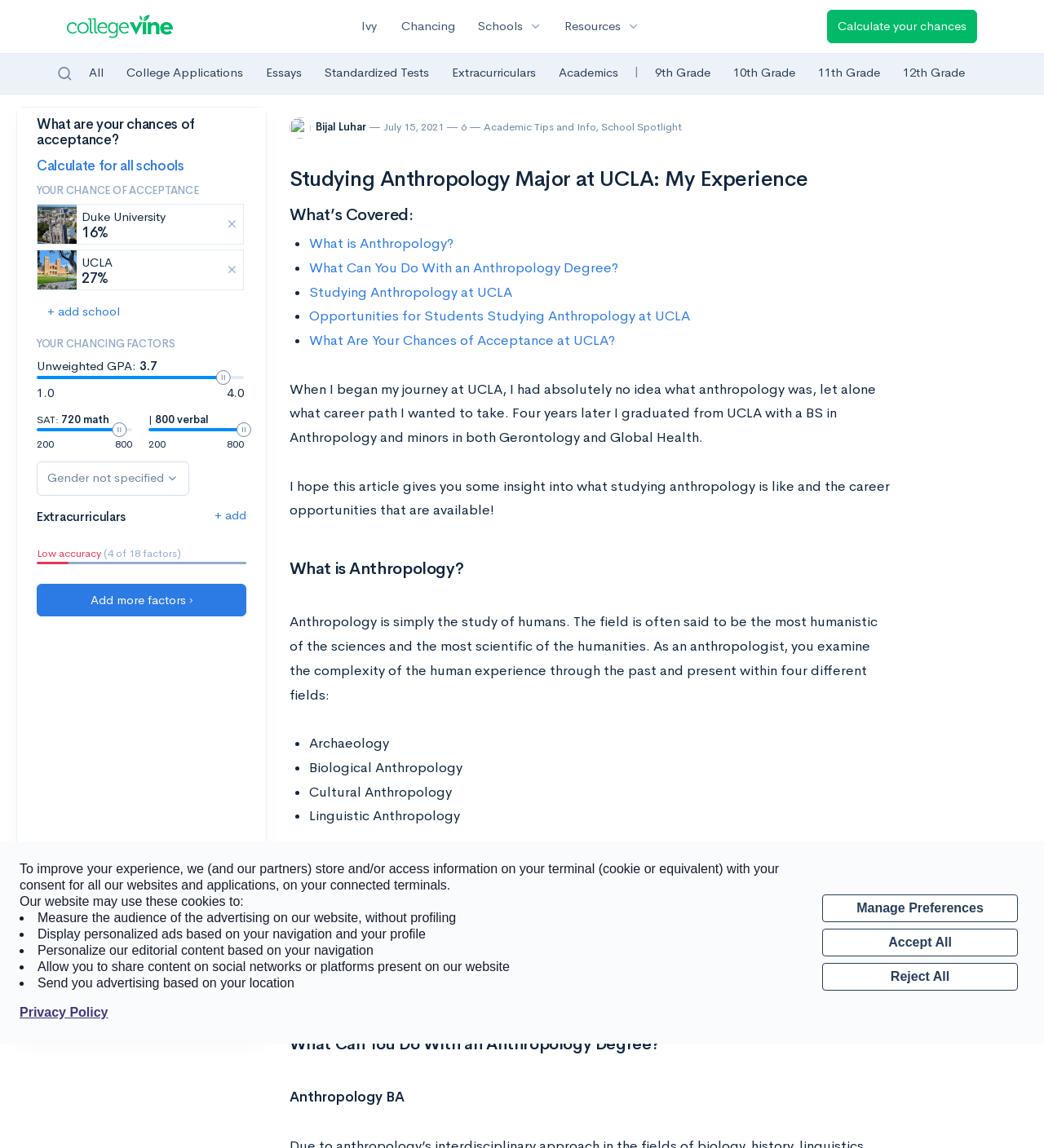Offer an extensive depiction of the webpage and its key elements.

This webpage is about a blog post titled "Studying Anthropology Major at UCLA: My Experience" on the CollegeVine Blog. At the top of the page, there is a cookie consent banner that explains how the website uses cookies and provides options to manage preferences. Below the banner, there are several links to other sections of the website, including "Ivy", "Chancing", and "Schools".

On the left side of the page, there is a navigation menu with links to various topics, including "College Applications", "Essays", "Standardized Tests", and "Extracurriculars". There is also a section that displays the user's chances of acceptance into different schools, including Duke University and UCLA, with corresponding images and percentages.

In the main content area, there is a heading that reads "YOUR CHANCING FACTORS" followed by a section that allows users to input their unweighted GPA, SAT scores, and other factors to calculate their chances of acceptance. There is also a section for extracurricular activities and a progress bar that indicates the accuracy of the user's input.

Below this section, there is a heading that reads "Studying Anthropology Major at UCLA: My Experience" followed by a brief summary of what the article covers, including what anthropology is, what can be done with an anthropology degree, and studying anthropology at UCLA. The article is written by Bijal Luhar and was published on July 15, 2021.